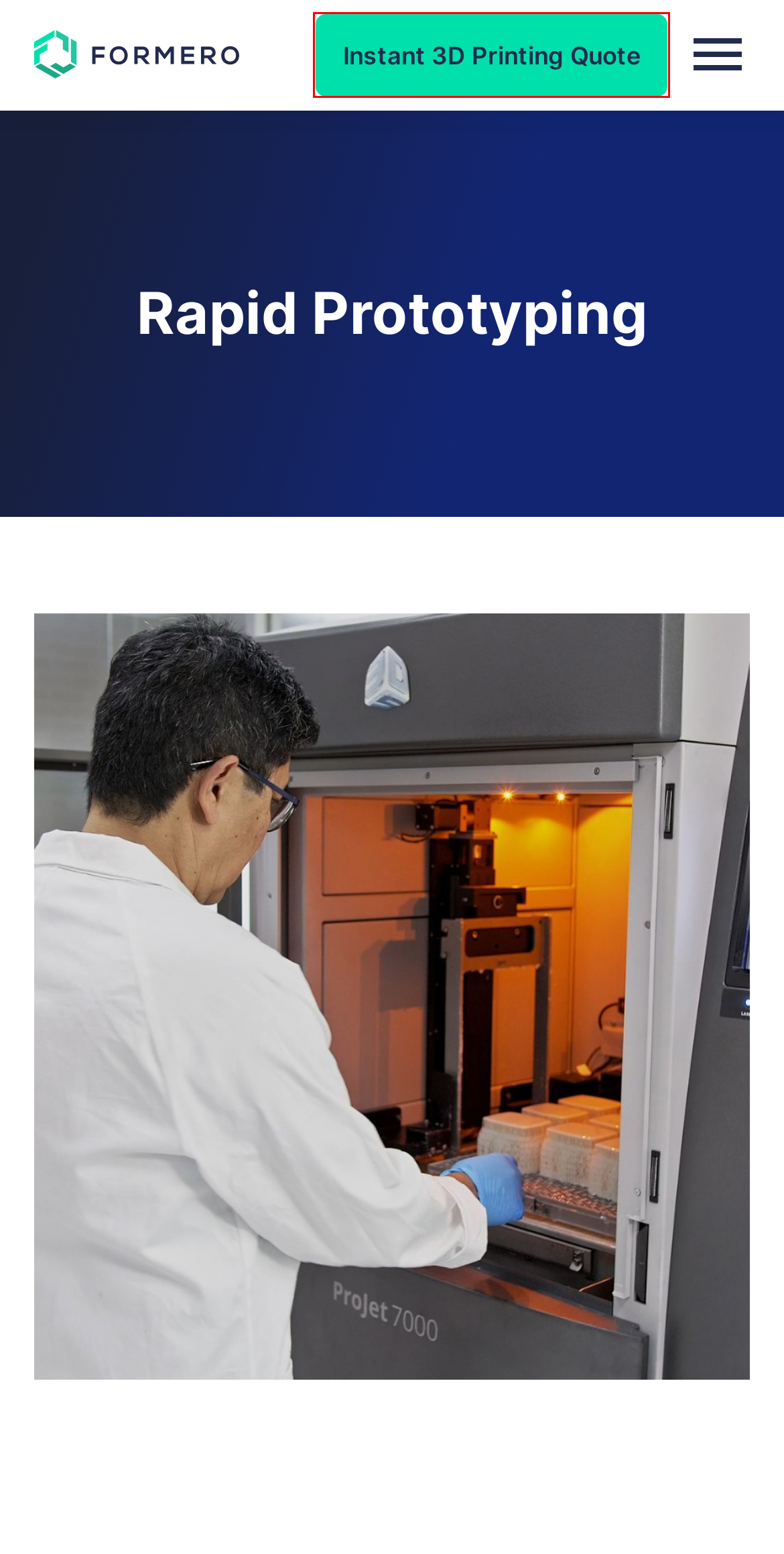Observe the provided screenshot of a webpage that has a red rectangle bounding box. Determine the webpage description that best matches the new webpage after clicking the element inside the red bounding box. Here are the candidates:
A. 3D Printing Services in Brisbane, AUS | Formero
B. Stereolithography (SLA) | 3D Printed Parts | Formero
C. Services — Formero
D. 3D Printing And CNC Quoting Software for Job Shop Manufacturers
E. Team — Formero
F. Glossary — Formero
G. 3D Printing & Traditional Manufacturing Experts
H. 3D Printing Services in Darwin, AUS | Formero

D